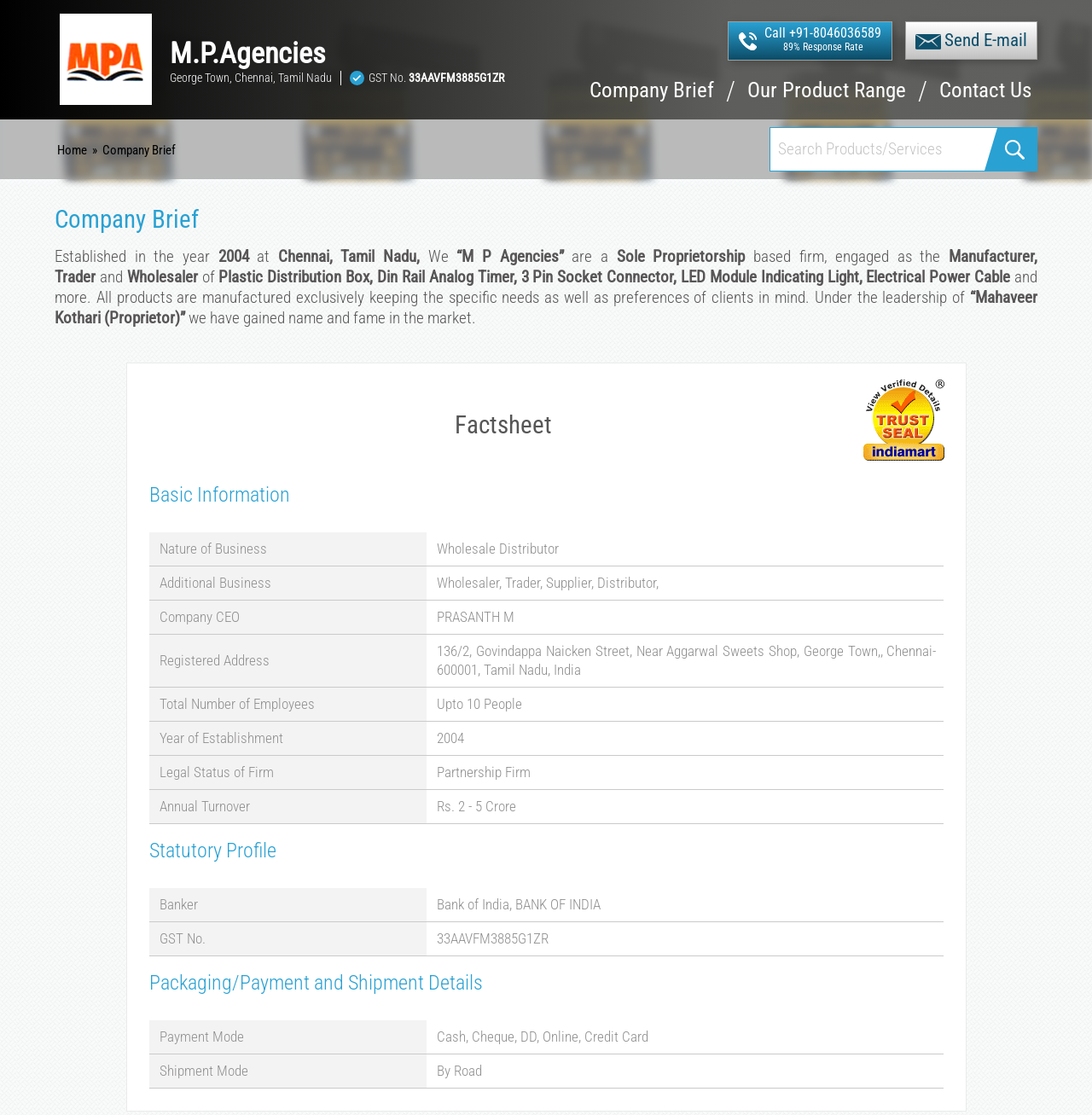What is the GST number of the company?
Based on the image content, provide your answer in one word or a short phrase.

33AAVFM3885G1ZR